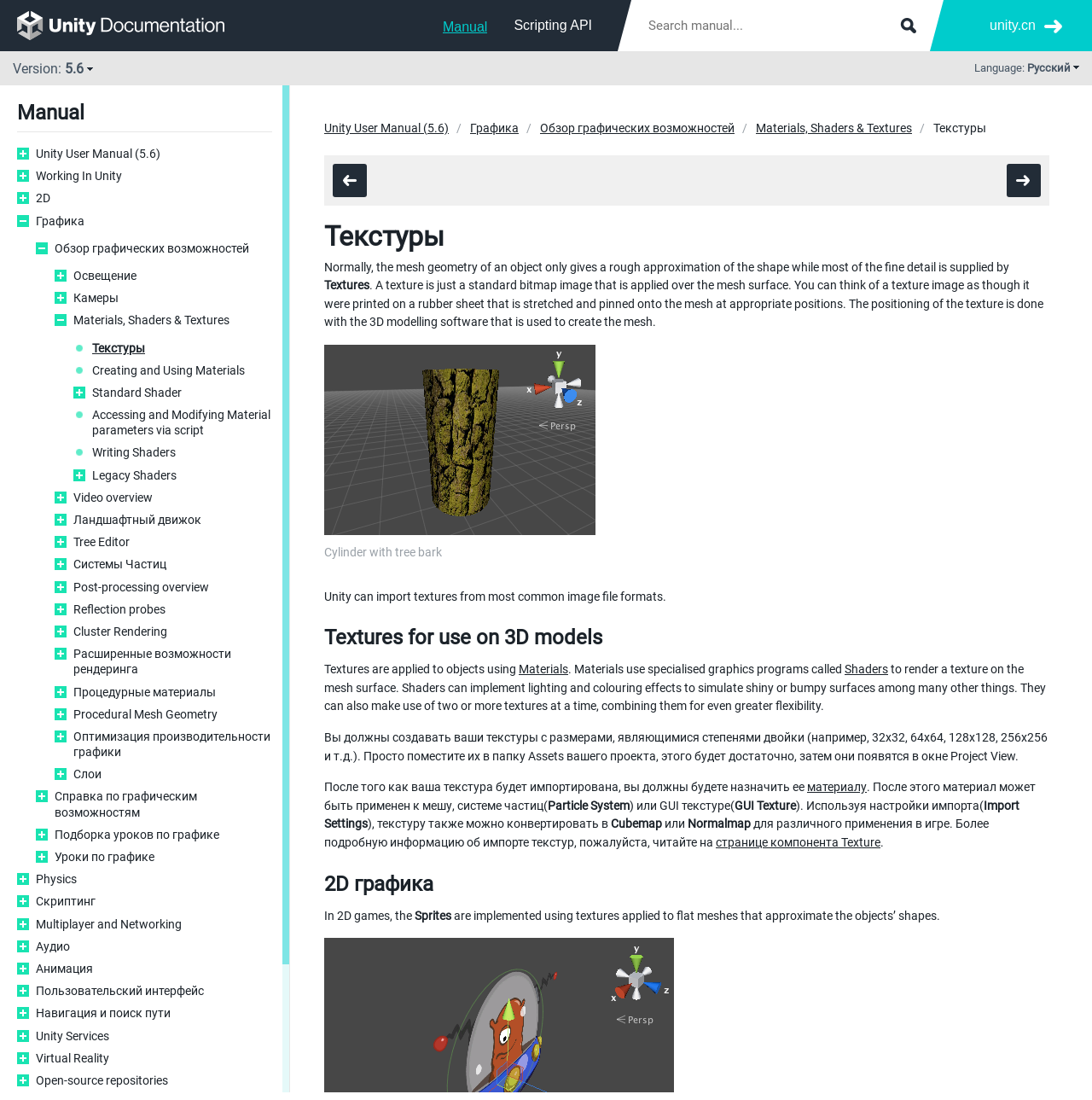Explain the webpage in detail, including its primary components.

This webpage is a documentation page from the Unity Manual, specifically focused on textures. At the top, there is a search bar and a navigation menu with links to other sections of the manual. Below the navigation menu, there is a heading that reads "Textures" and a brief introduction to textures, explaining that they are standard bitmap images applied to mesh surfaces to provide fine details.

The page is divided into sections, with headings and subheadings that organize the content. The first section explains how textures are applied to objects using materials and shaders. There is an image of a cylinder with tree bark texture, accompanied by a figure caption.

The next section discusses textures for use on 3D models, explaining that textures should be created with power-of-two dimensions (e.g., 32x32, 64x64, etc.) and placed in the Assets folder of a project. The text also explains how to assign a texture to a material and apply it to a mesh, particle system, or GUI texture.

Throughout the page, there are links to other relevant sections of the manual, such as "Materials", "Shaders", and "Particle System". The text is accompanied by several links to other pages, including "Working In Unity", "2D", "Graphics", and "Physics", among others. At the bottom of the page, there are more links to related topics, including "Procedural Mesh Geometry", "Optimizing Graphics Performance", and "Layers".